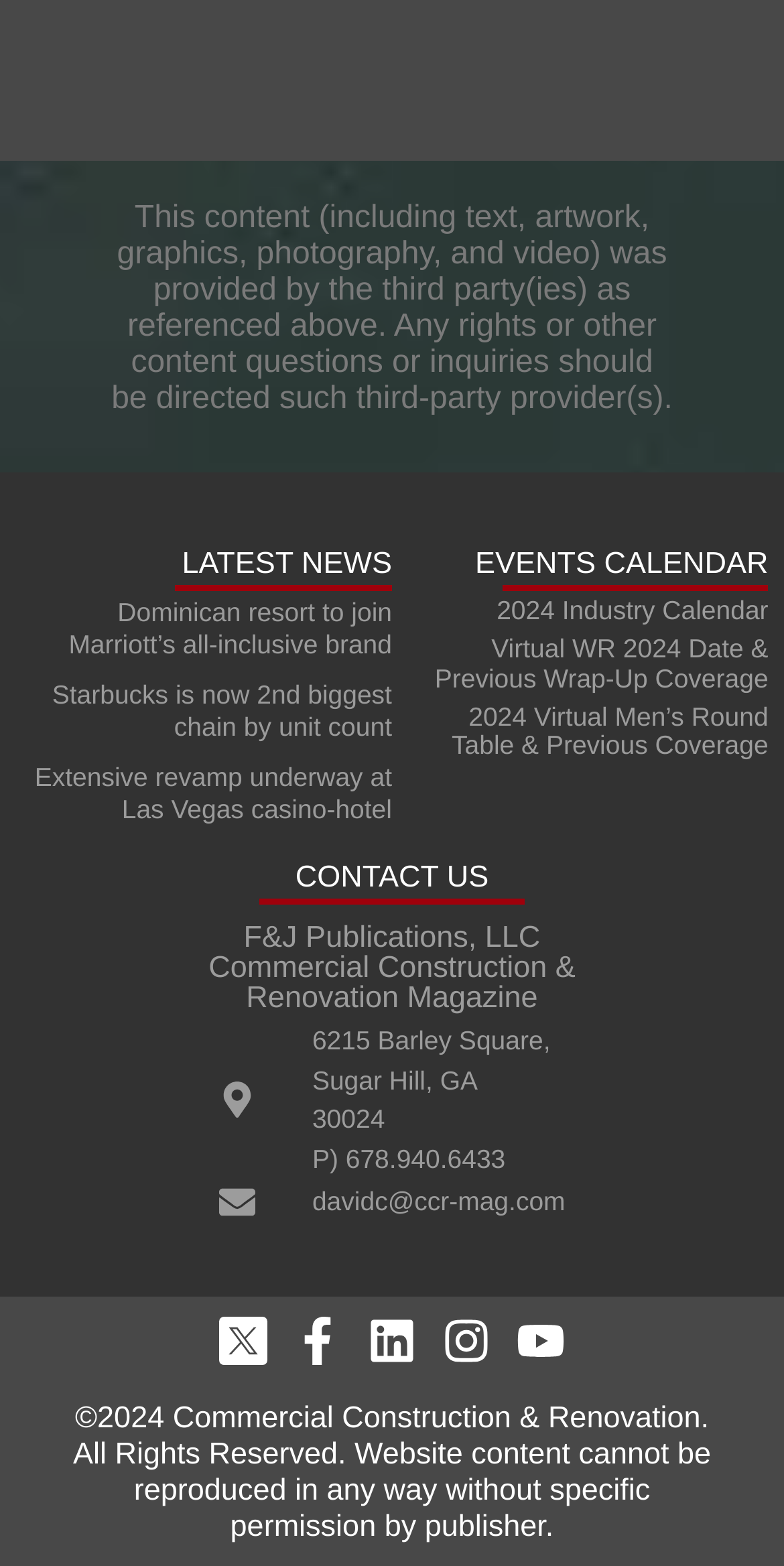How many social media links are available in the footer?
Please look at the screenshot and answer in one word or a short phrase.

5